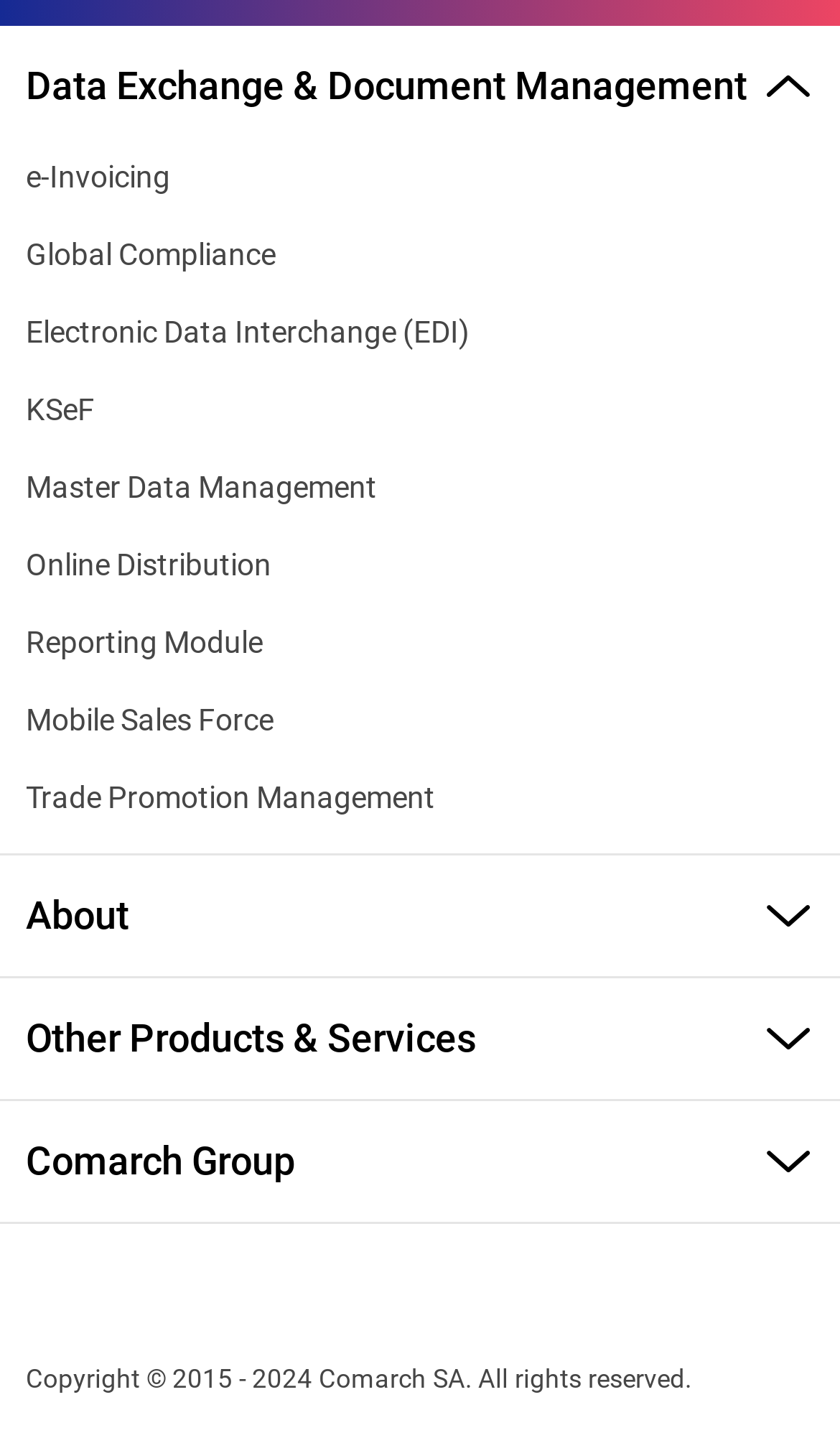Indicate the bounding box coordinates of the clickable region to achieve the following instruction: "Explore Challenging brain teasers with solutions."

None